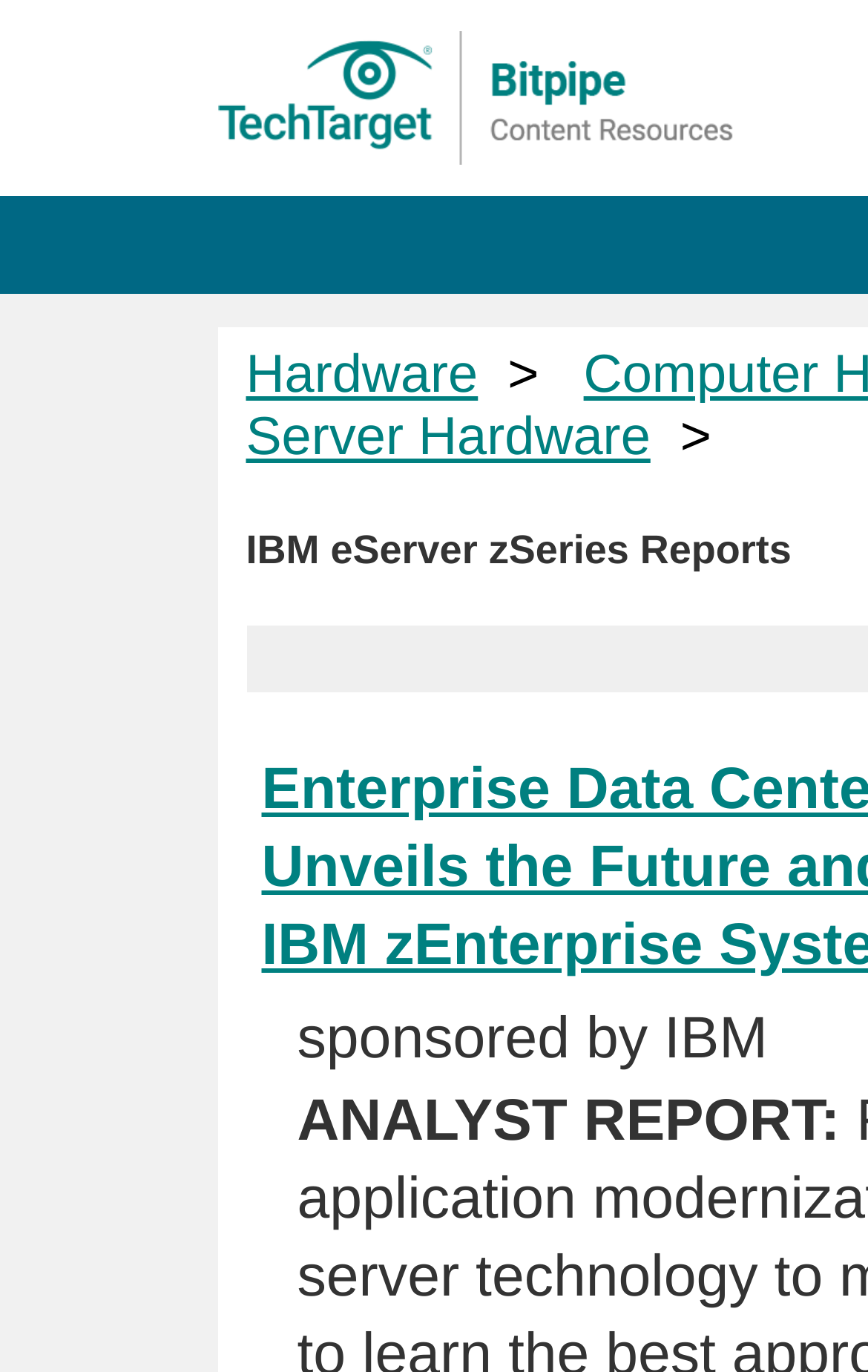Please determine and provide the text content of the webpage's heading.

IBM eServer zSeries Reports